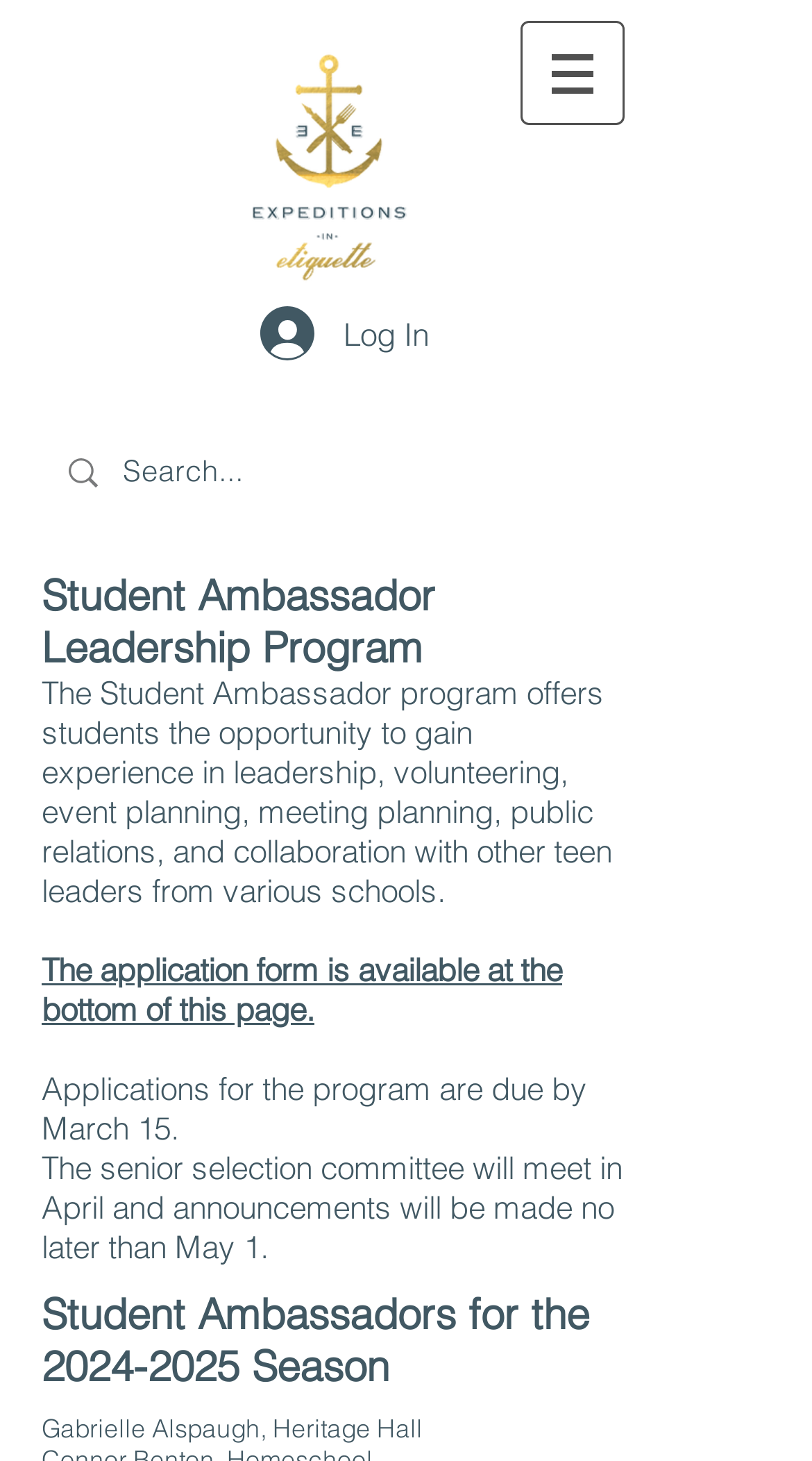What is the year of the Student Ambassadors season?
Using the visual information from the image, give a one-word or short-phrase answer.

2024-2025